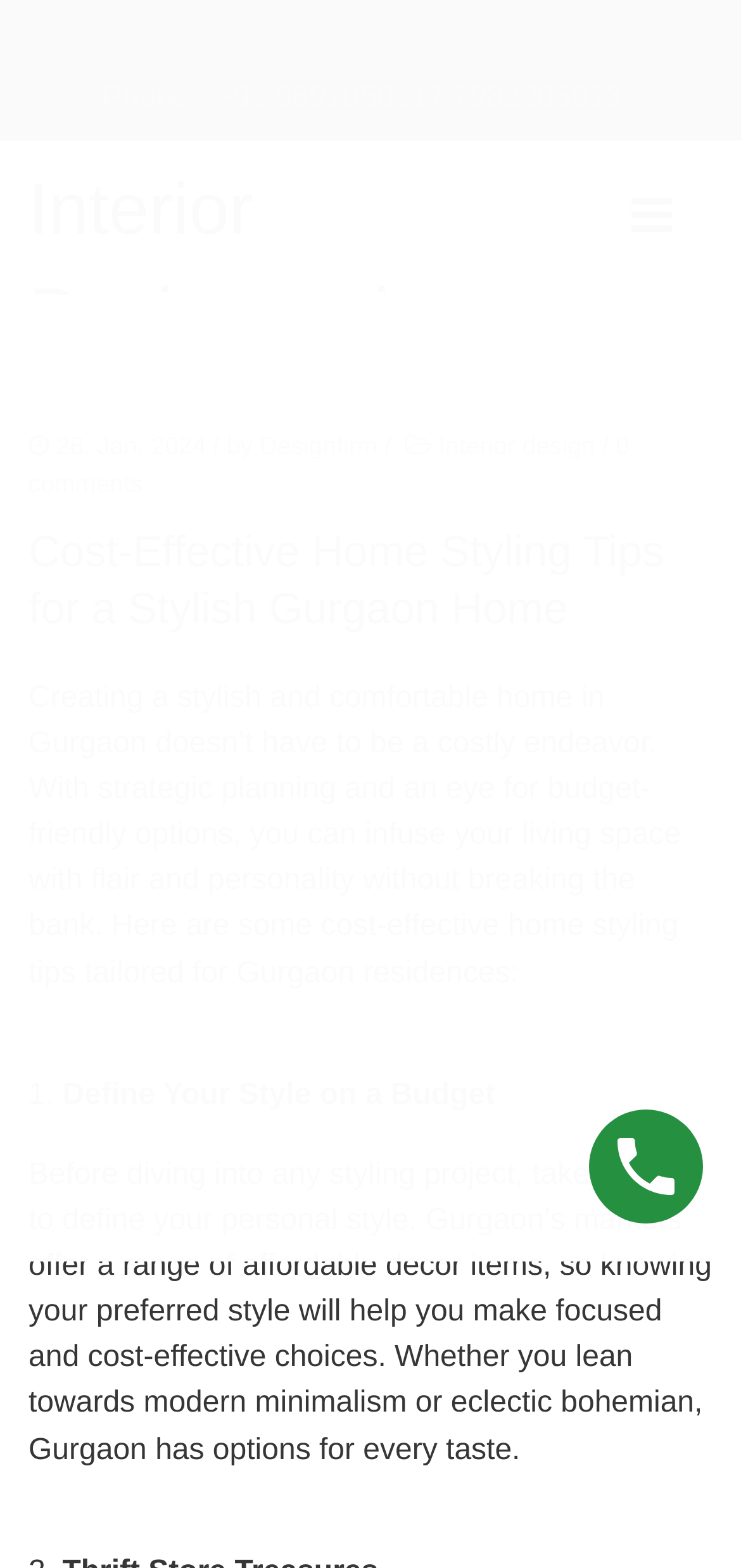What is the date of the article?
Refer to the image and respond with a one-word or short-phrase answer.

28. Jan. 2024